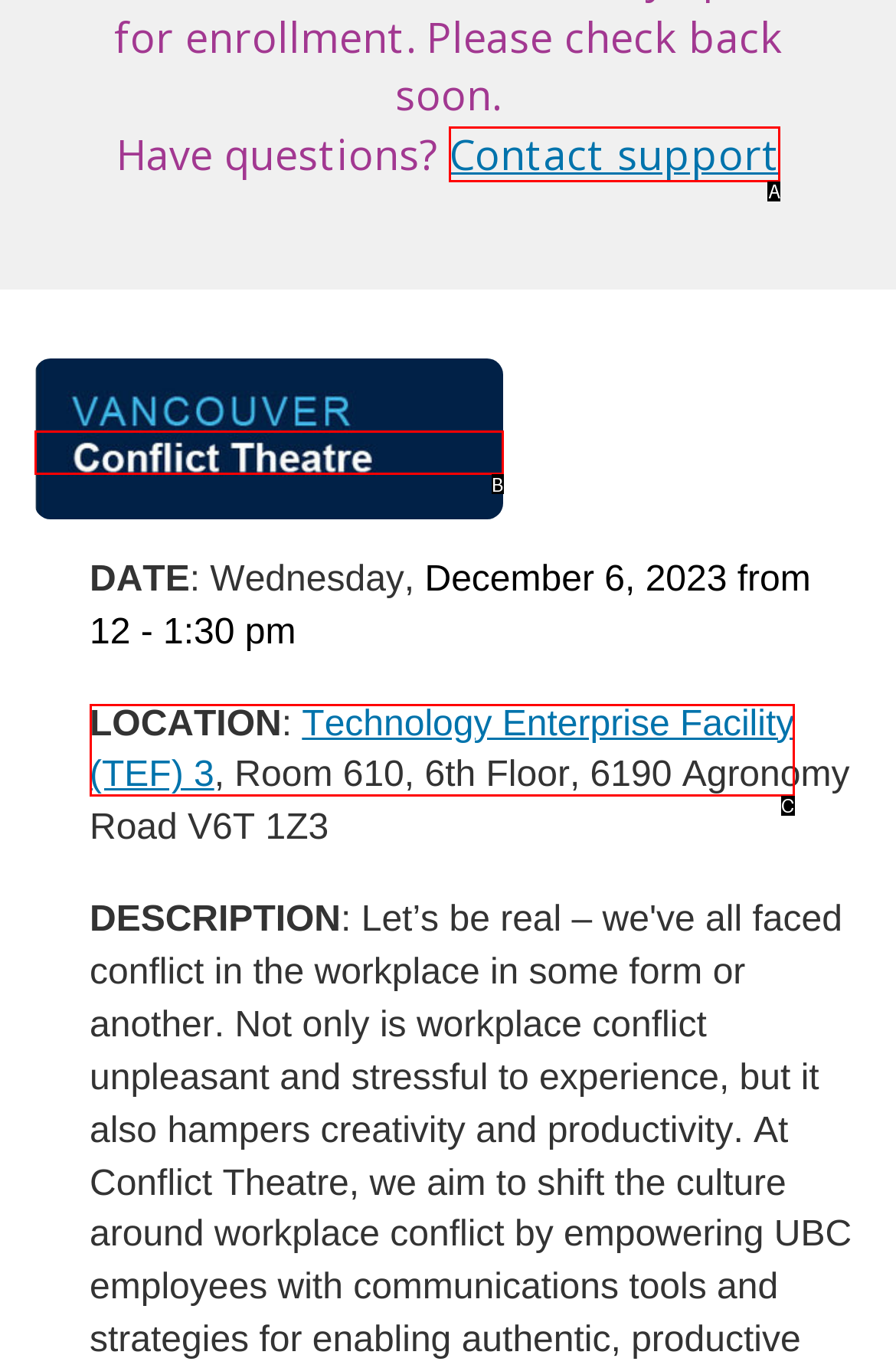Given the description: Contact support, select the HTML element that matches it best. Reply with the letter of the chosen option directly.

A